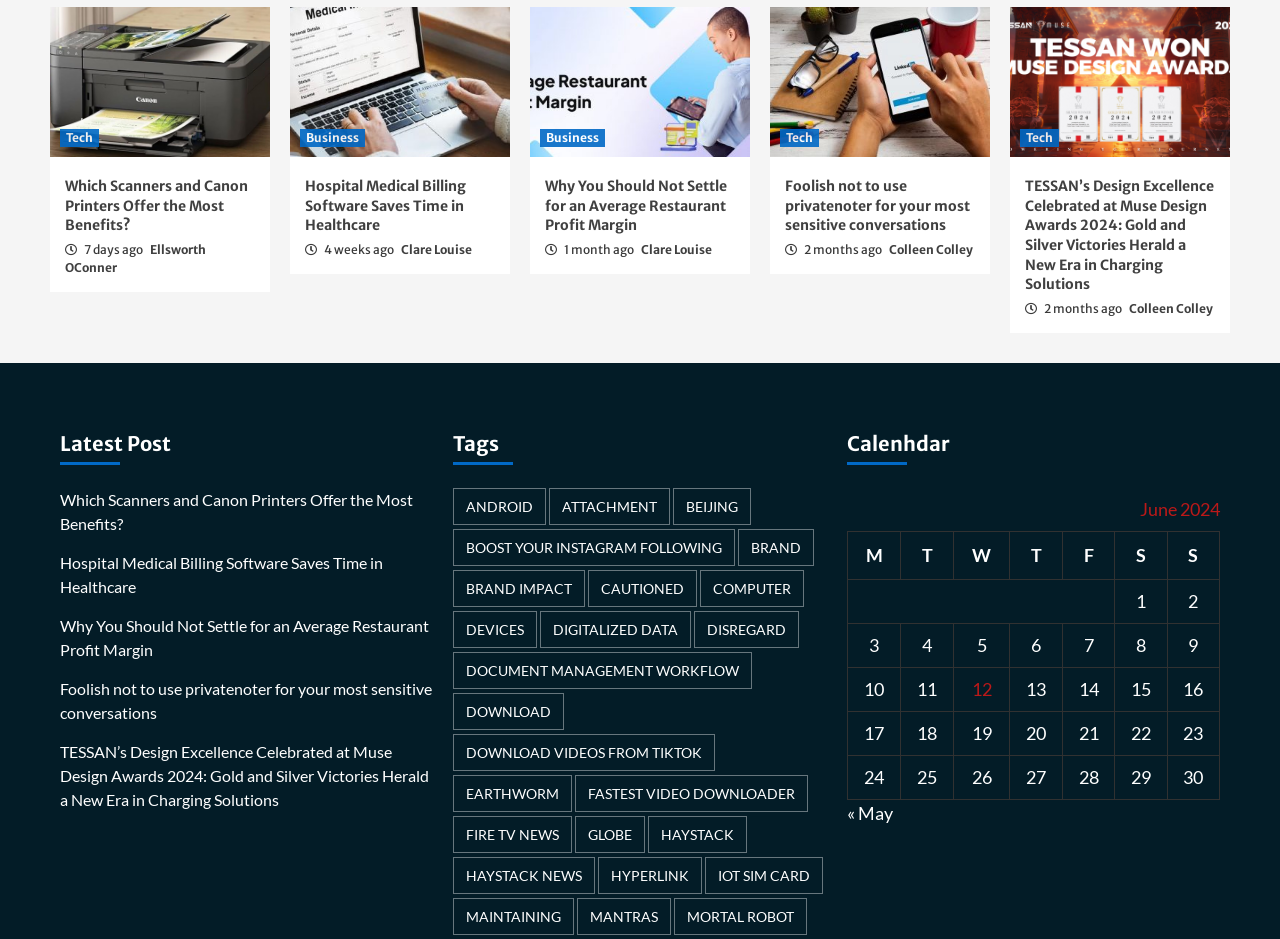Pinpoint the bounding box coordinates of the area that must be clicked to complete this instruction: "Read the article 'Which Scanners and Canon Printers Offer the Most Benefits?'".

[0.051, 0.189, 0.194, 0.25]